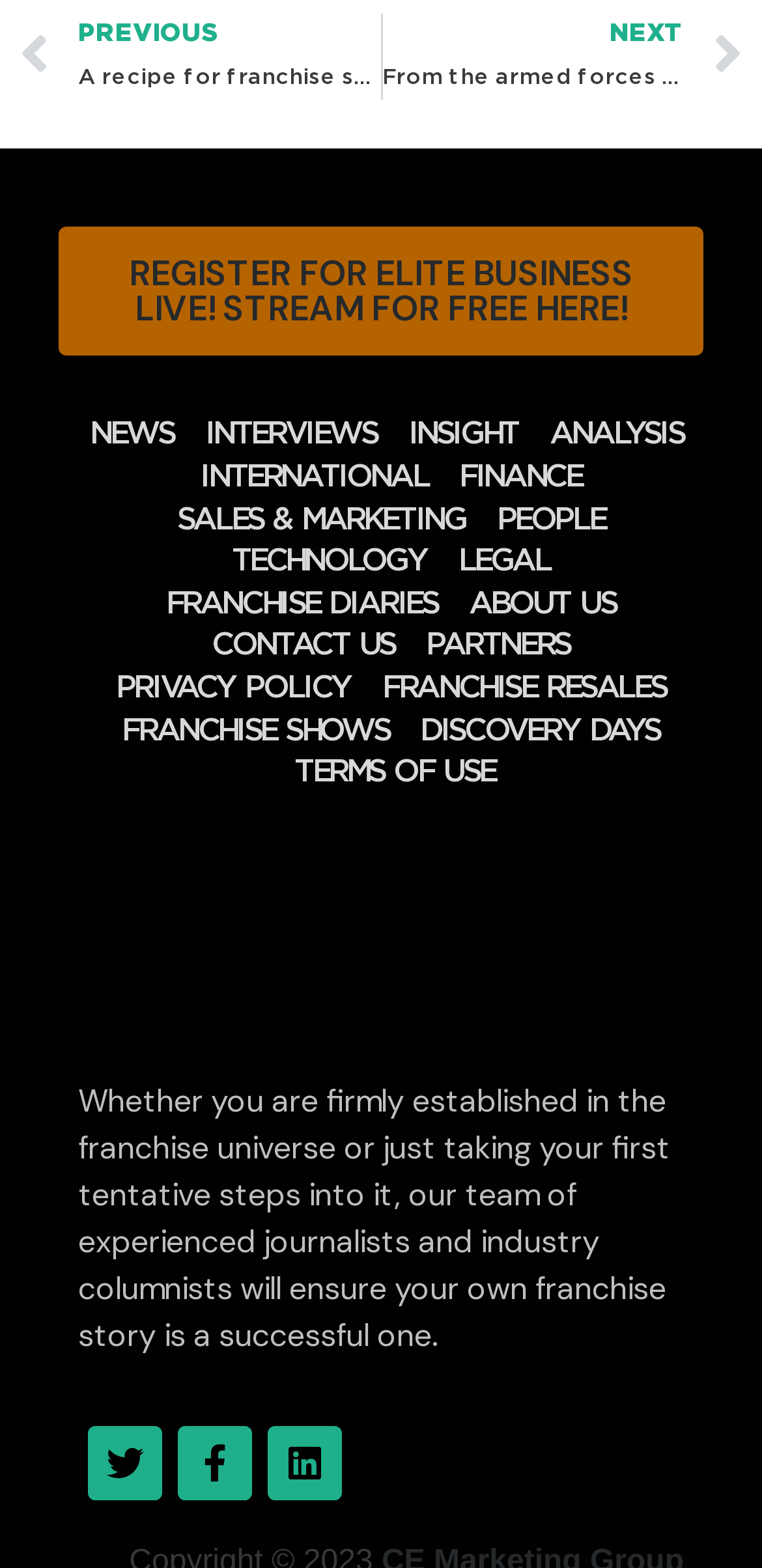Specify the bounding box coordinates of the area to click in order to execute this command: 'Read the 'About Us' page'. The coordinates should consist of four float numbers ranging from 0 to 1, and should be formatted as [left, top, right, bottom].

[0.605, 0.372, 0.818, 0.399]